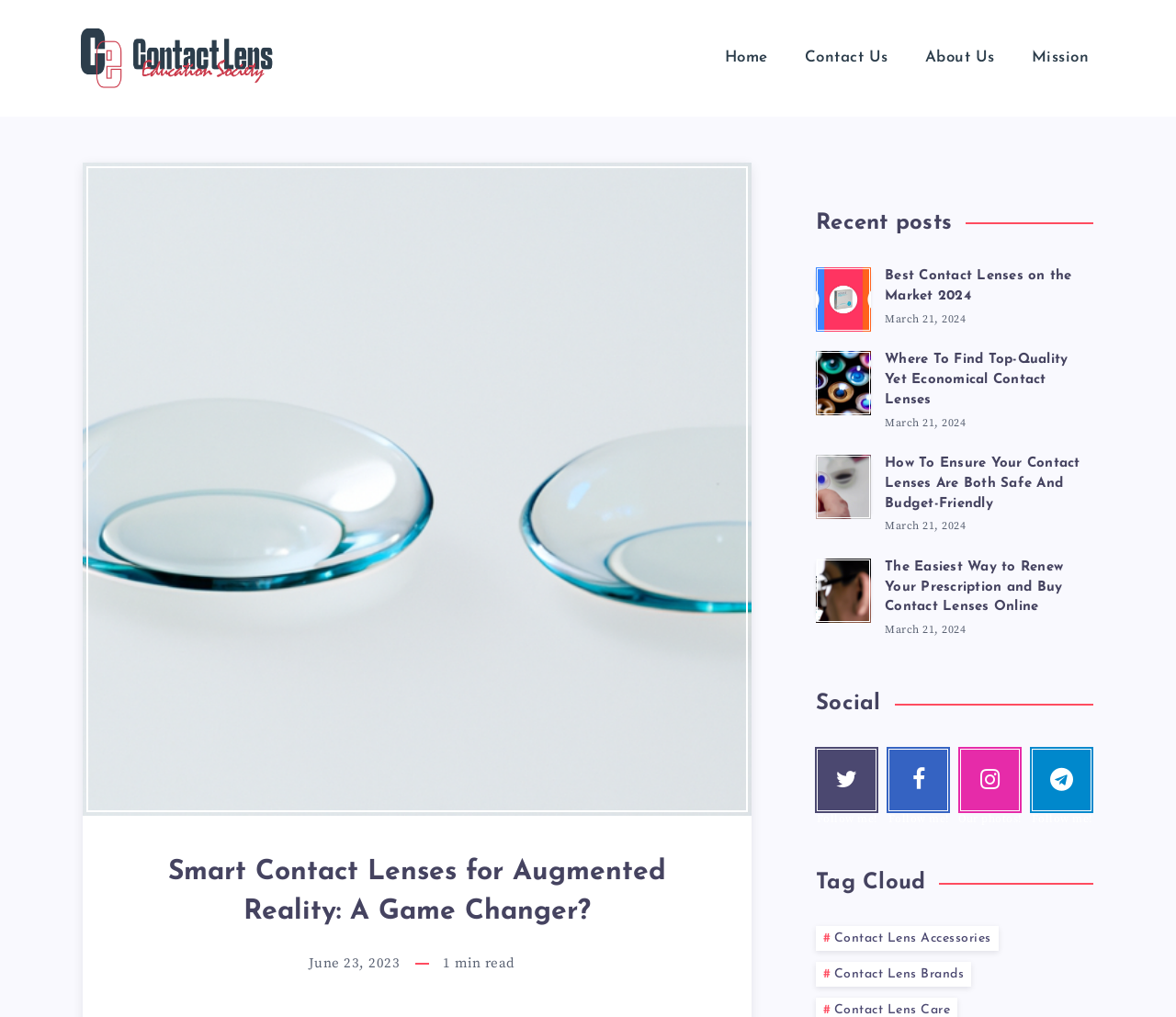Please examine the image and provide a detailed answer to the question: What is the name of the website?

I determined the name of the website by looking at the root element, which is 'Smart Contact Lenses For Augmented Reality: A Game Changer? - Contact Lens Society'. This suggests that the website is called Contact Lens Society.